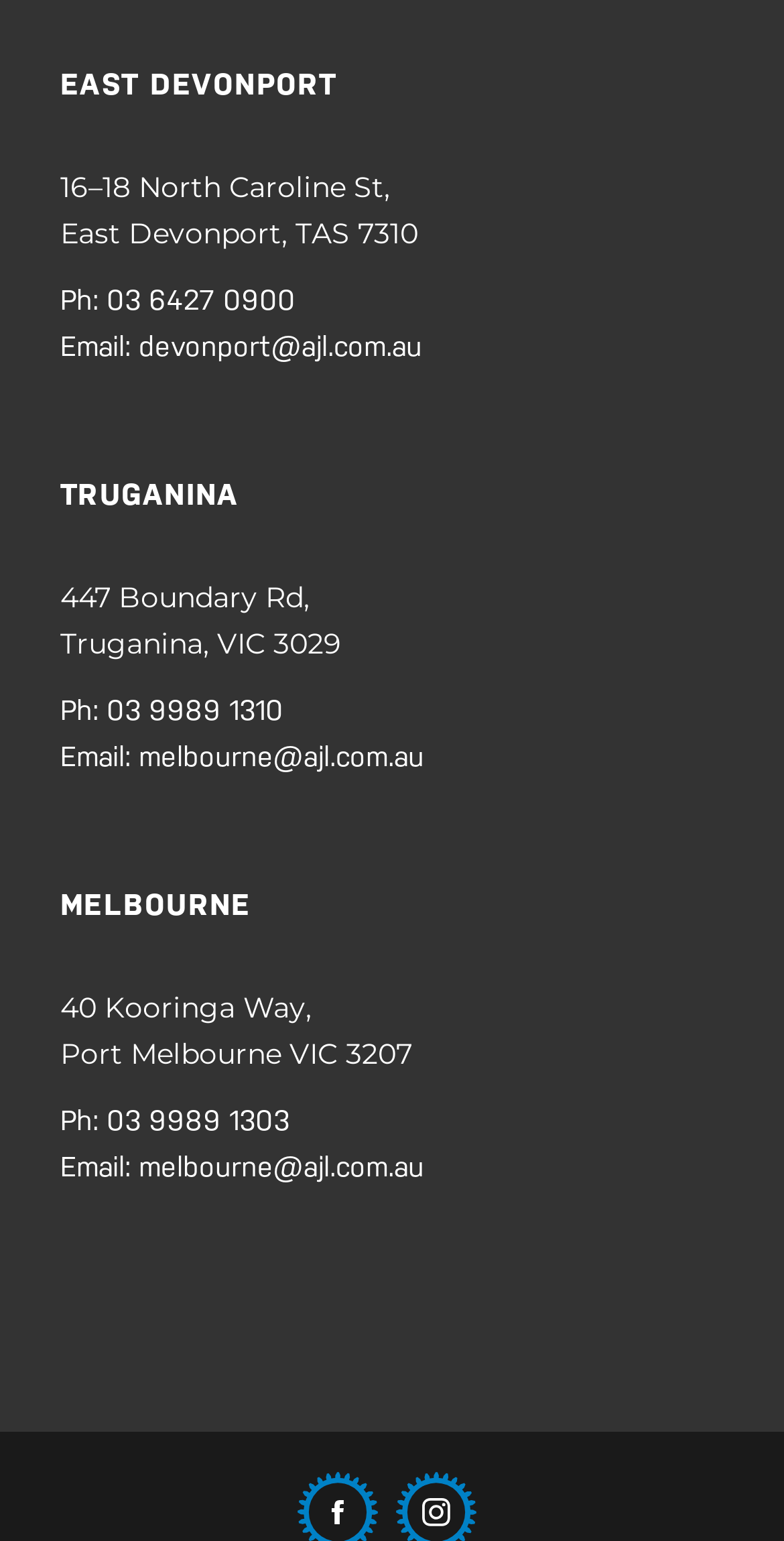Determine the bounding box of the UI component based on this description: "melbourne@ajl.com.au". The bounding box coordinates should be four float values between 0 and 1, i.e., [left, top, right, bottom].

[0.177, 0.747, 0.541, 0.767]